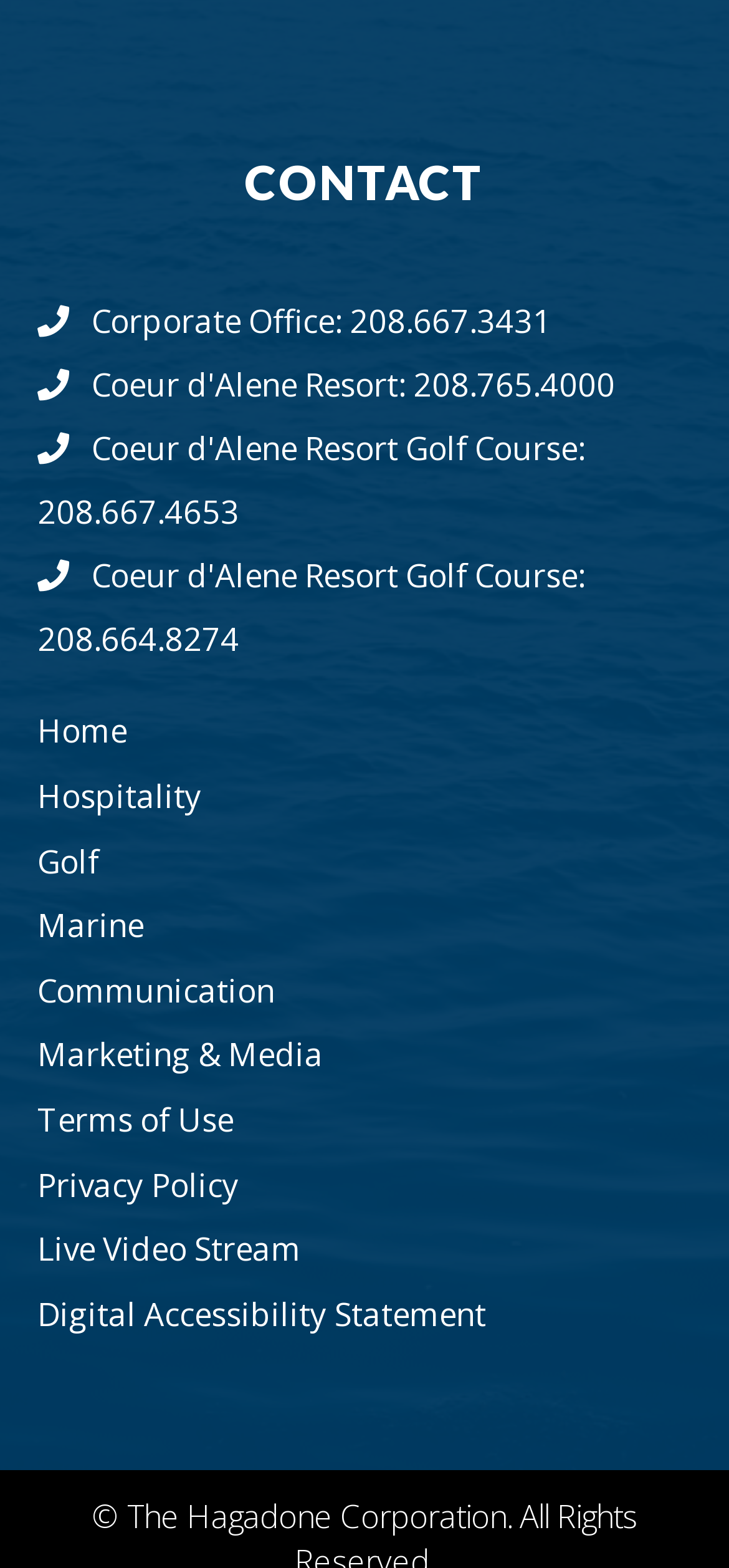Please specify the bounding box coordinates of the element that should be clicked to execute the given instruction: 'Check Digital Accessibility Statement'. Ensure the coordinates are four float numbers between 0 and 1, expressed as [left, top, right, bottom].

[0.051, 0.824, 0.667, 0.852]